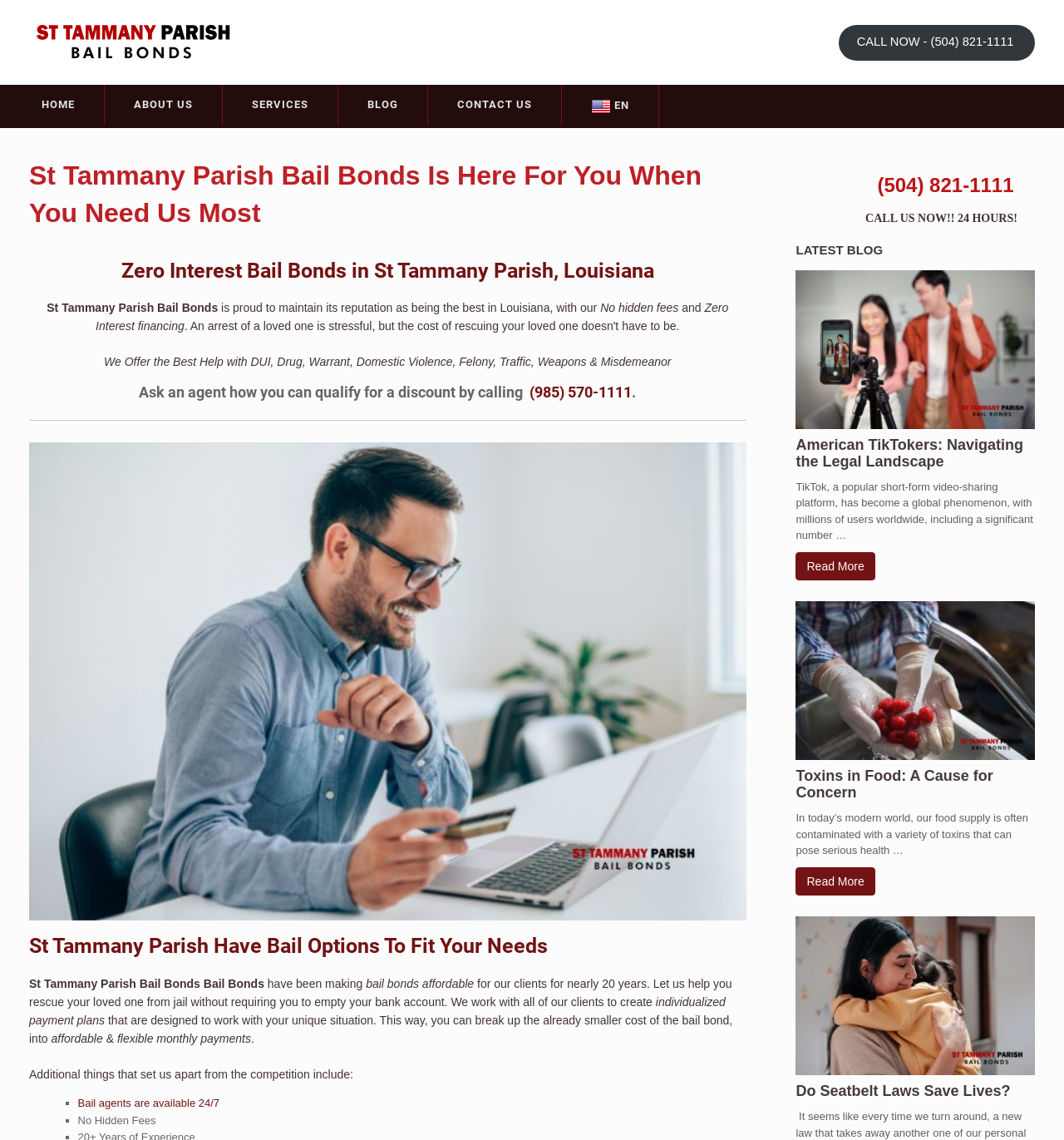Please mark the clickable region by giving the bounding box coordinates needed to complete this instruction: "Click the 'CONTACT US' link".

[0.402, 0.074, 0.527, 0.109]